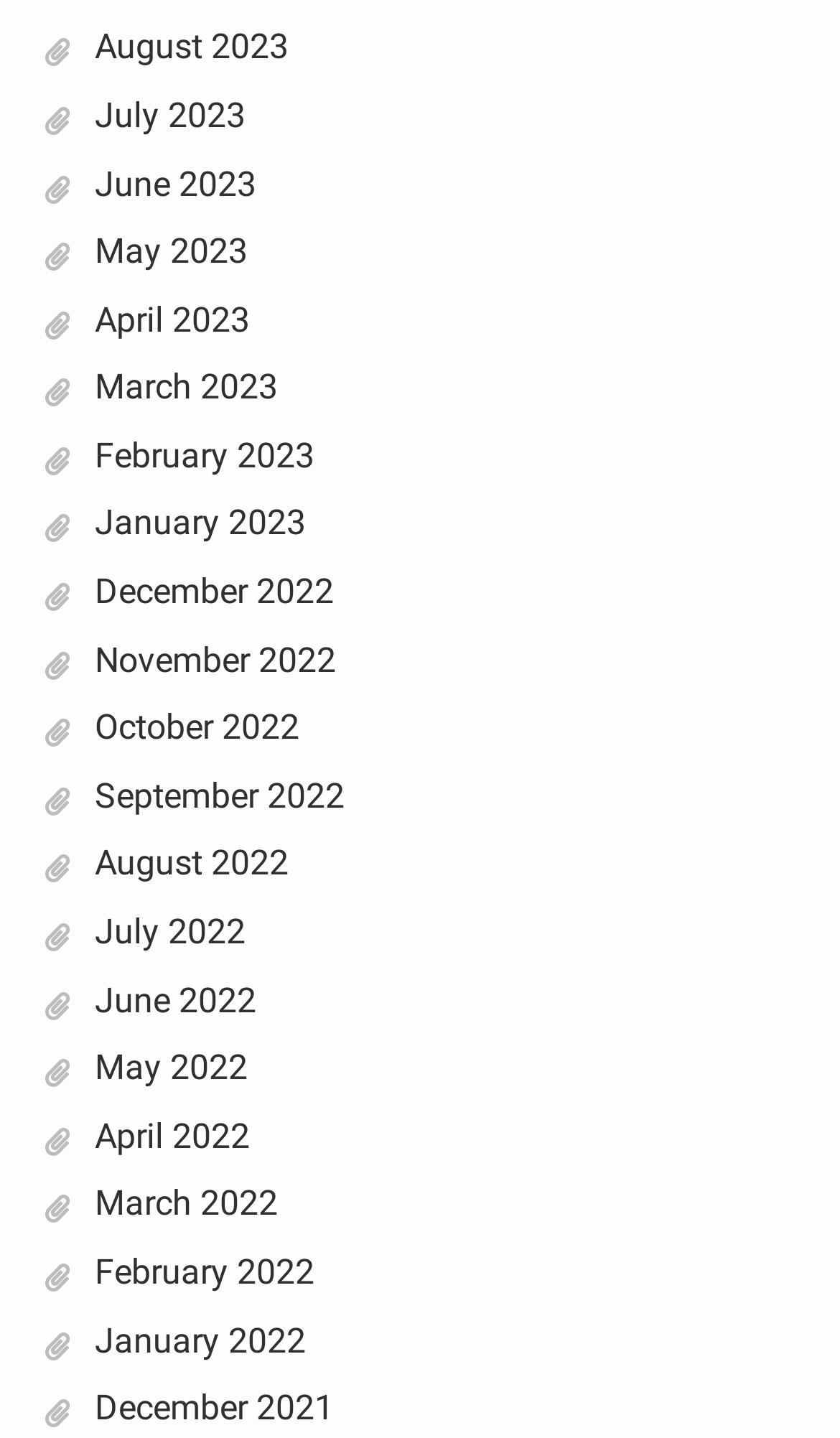How many links are there in total?
Using the visual information, reply with a single word or short phrase.

24